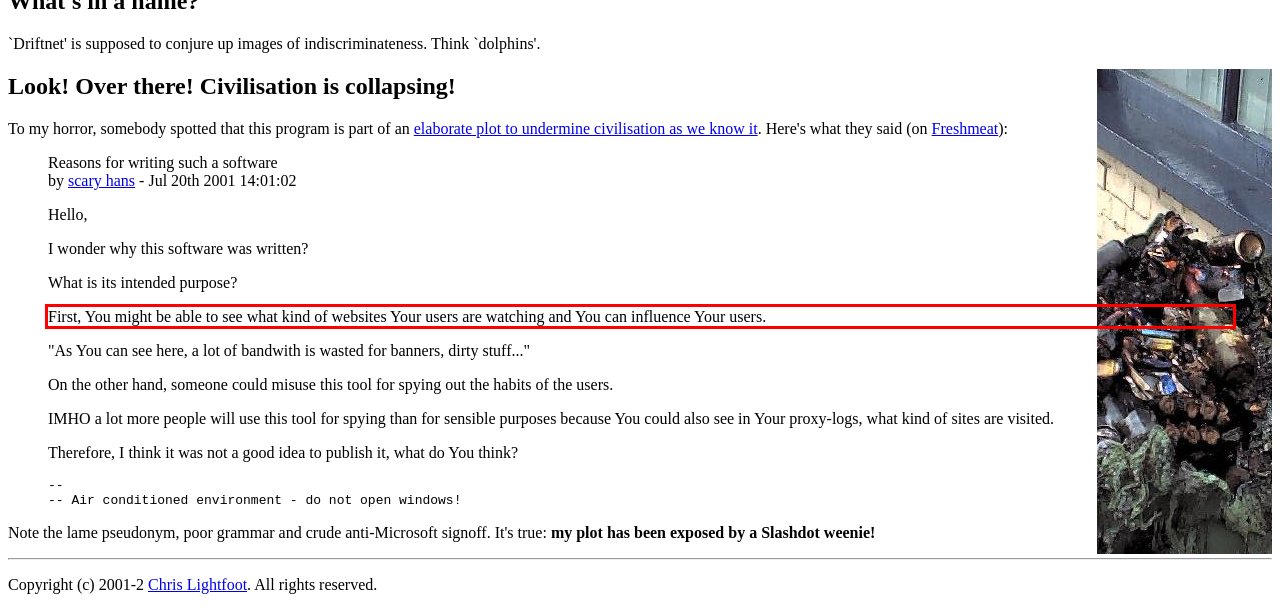Identify the text within the red bounding box on the webpage screenshot and generate the extracted text content.

First, You might be able to see what kind of websites Your users are watching and You can influence Your users.